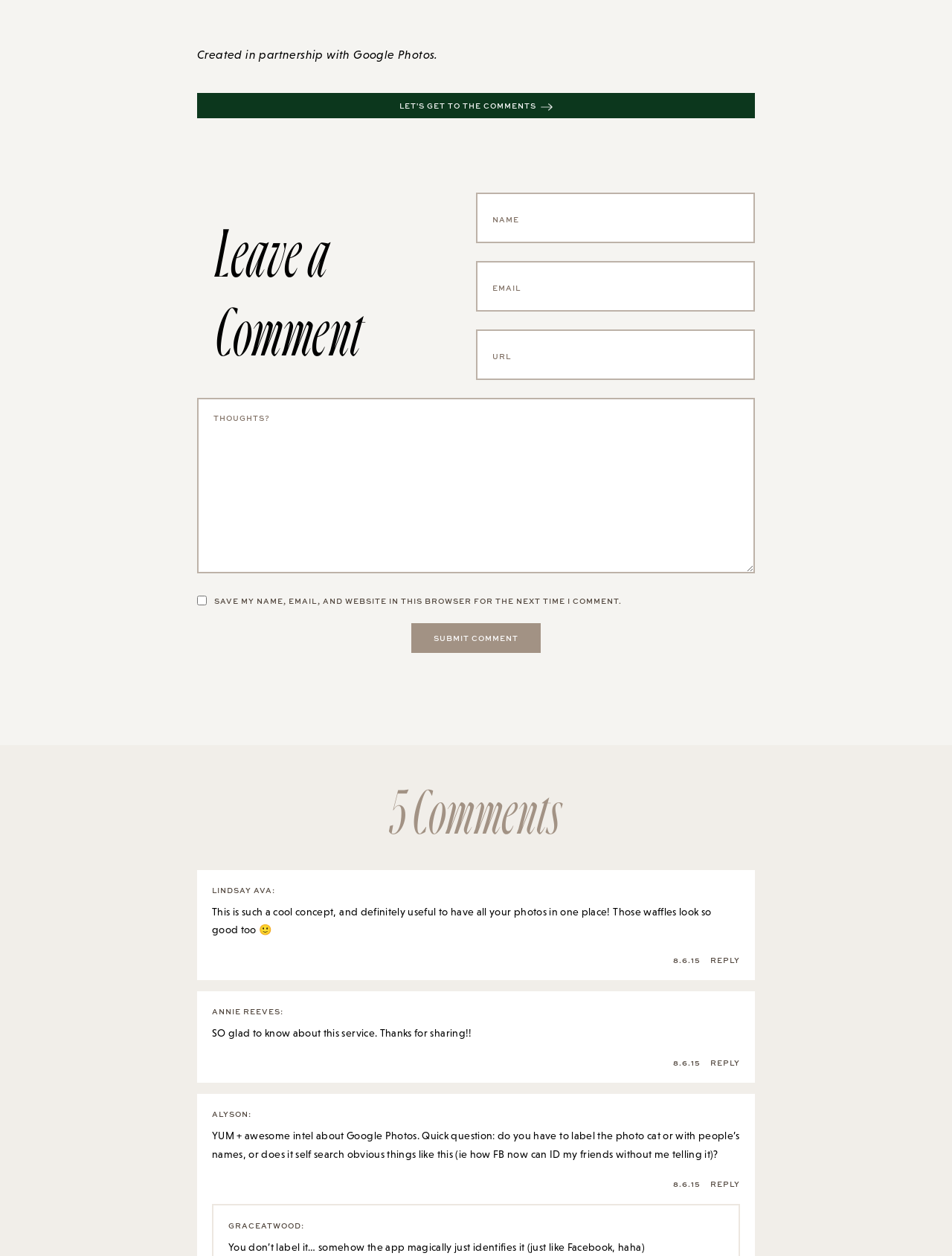Could you please study the image and provide a detailed answer to the question:
What is the purpose of the webpage?

The webpage appears to be a blog post or an article with a comment section at the bottom. The heading 'Leave a Comment' and the presence of textboxes for name, email, and thoughts suggest that the purpose of the webpage is to allow users to leave comments or feedback.